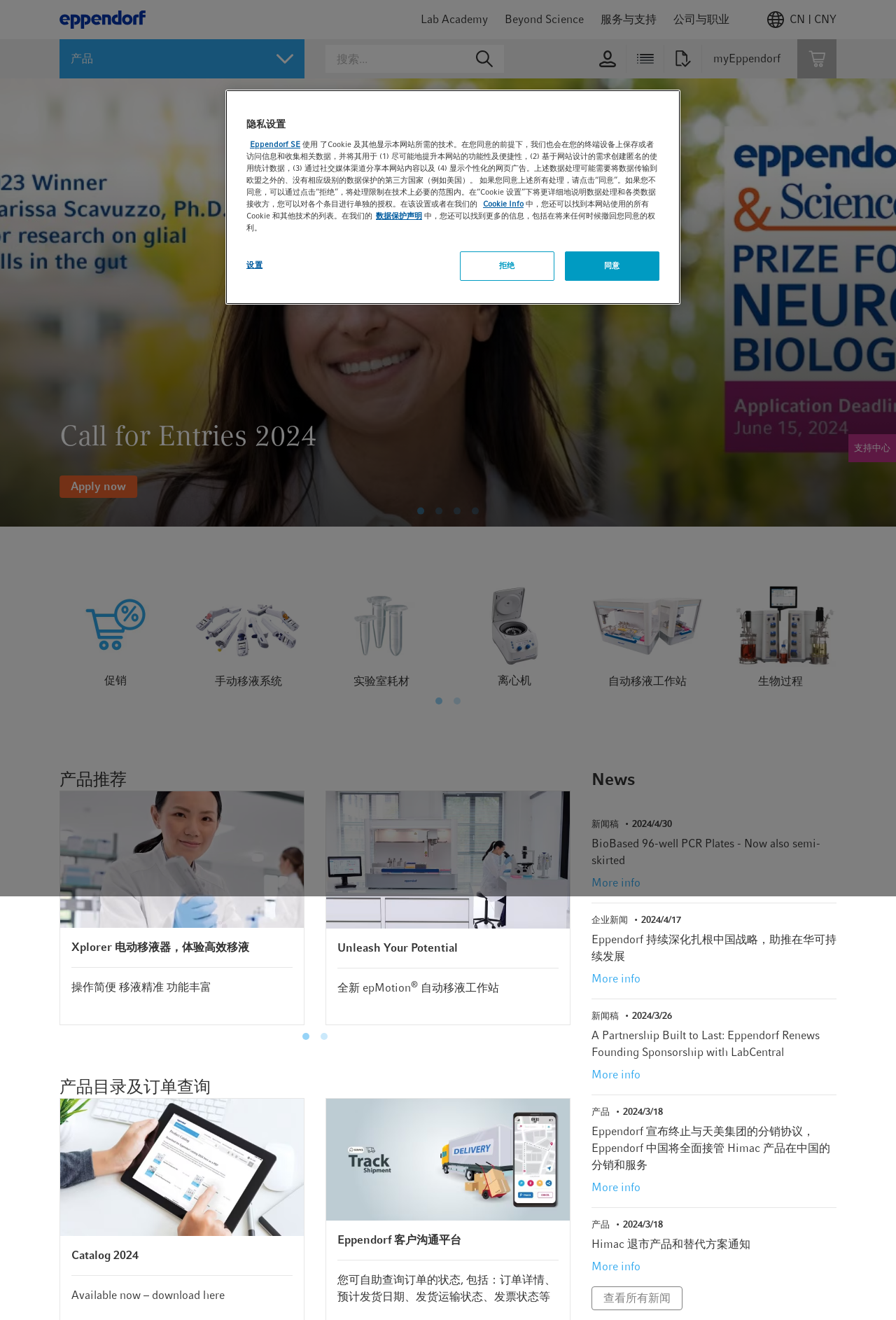Provide the bounding box coordinates of the area you need to click to execute the following instruction: "Go to 'Lab Academy'".

[0.469, 0.008, 0.544, 0.021]